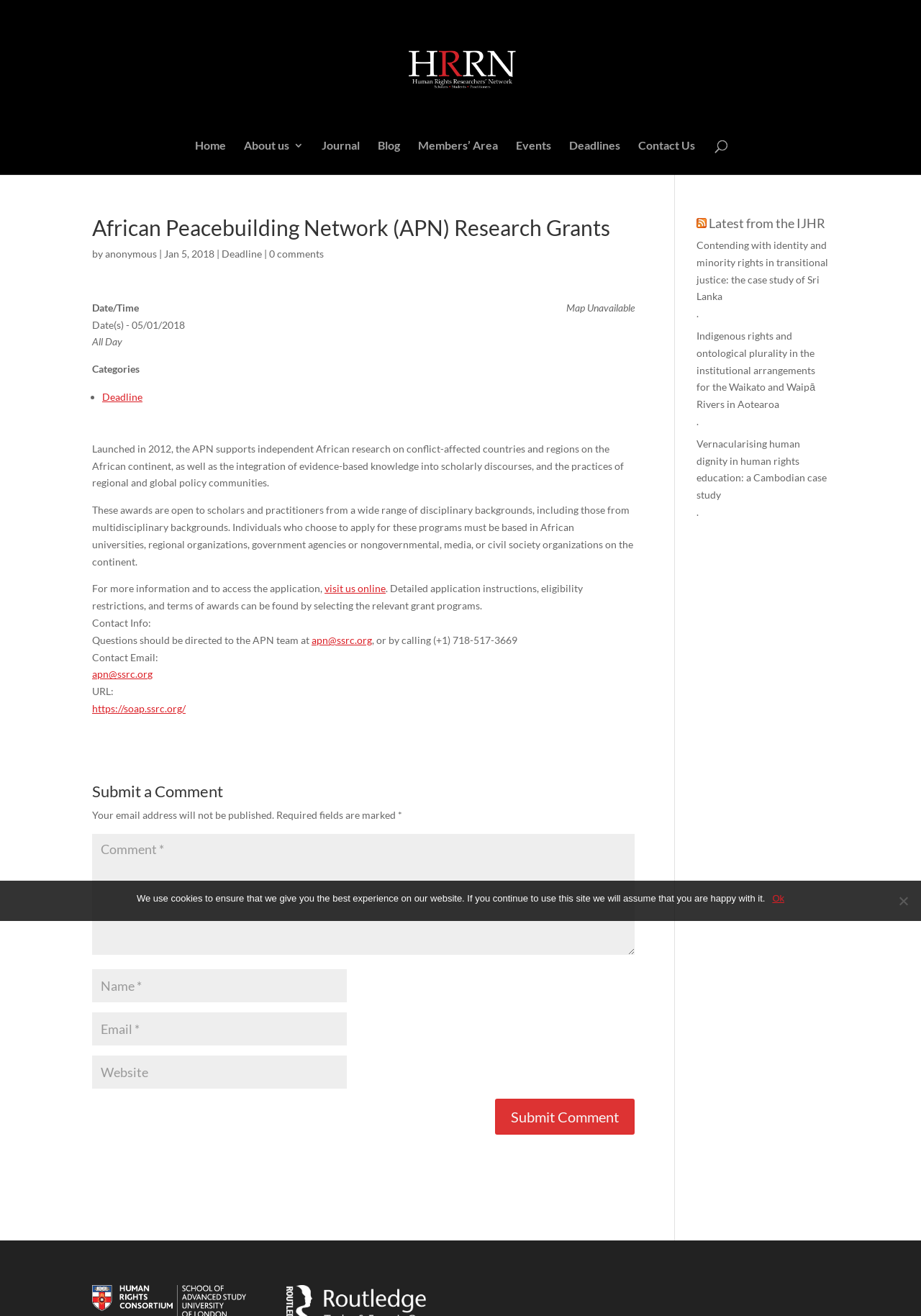What is the deadline for the research grants?
Based on the screenshot, answer the question with a single word or phrase.

05/01/2018